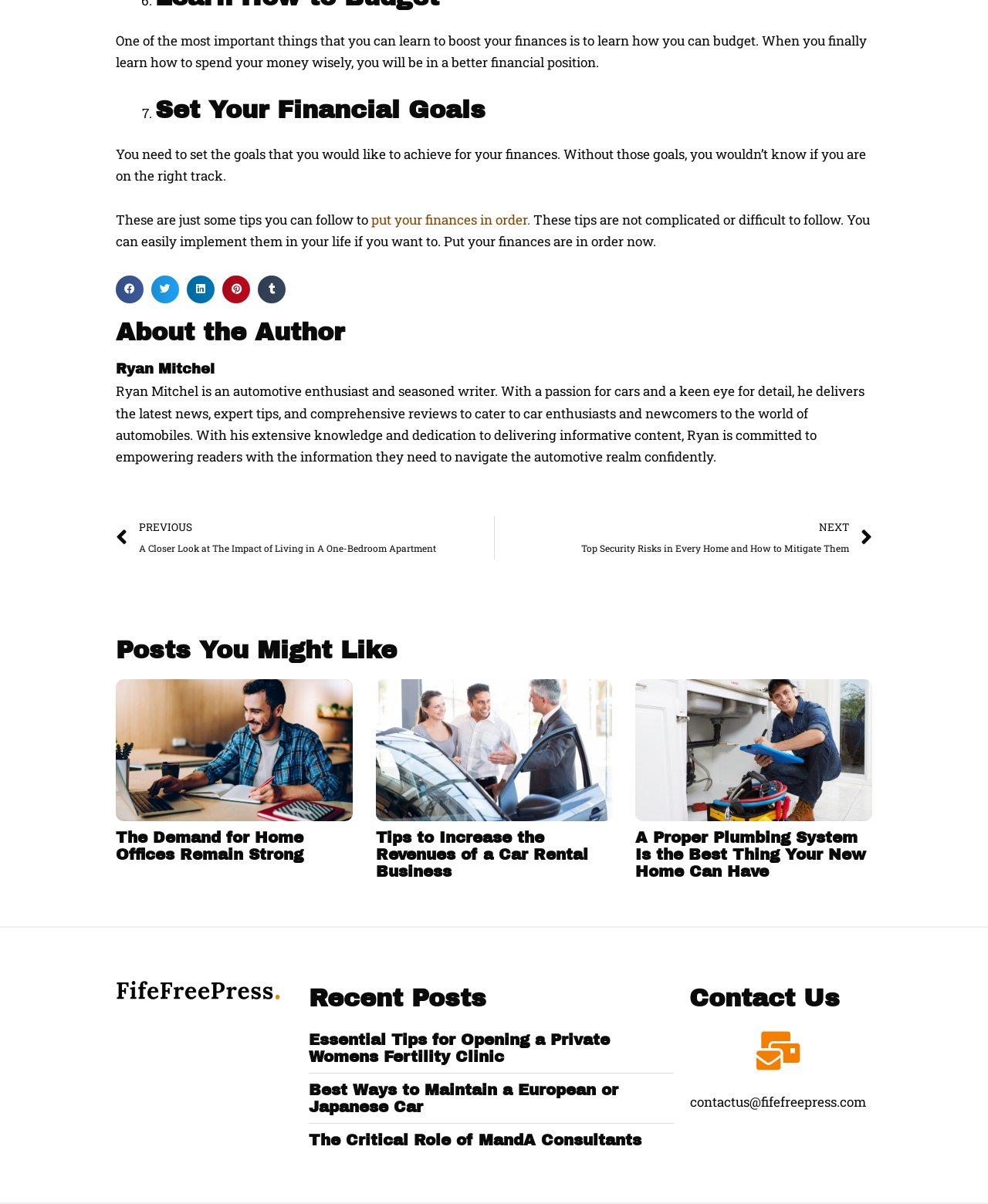Look at the image and write a detailed answer to the question: 
What type of articles are listed under 'Posts You Might Like'?

The articles listed under 'Posts You Might Like' cover various topics, including home offices, car rentals, plumbing systems, and fertility clinics, which is evident from the headings and images associated with each article.